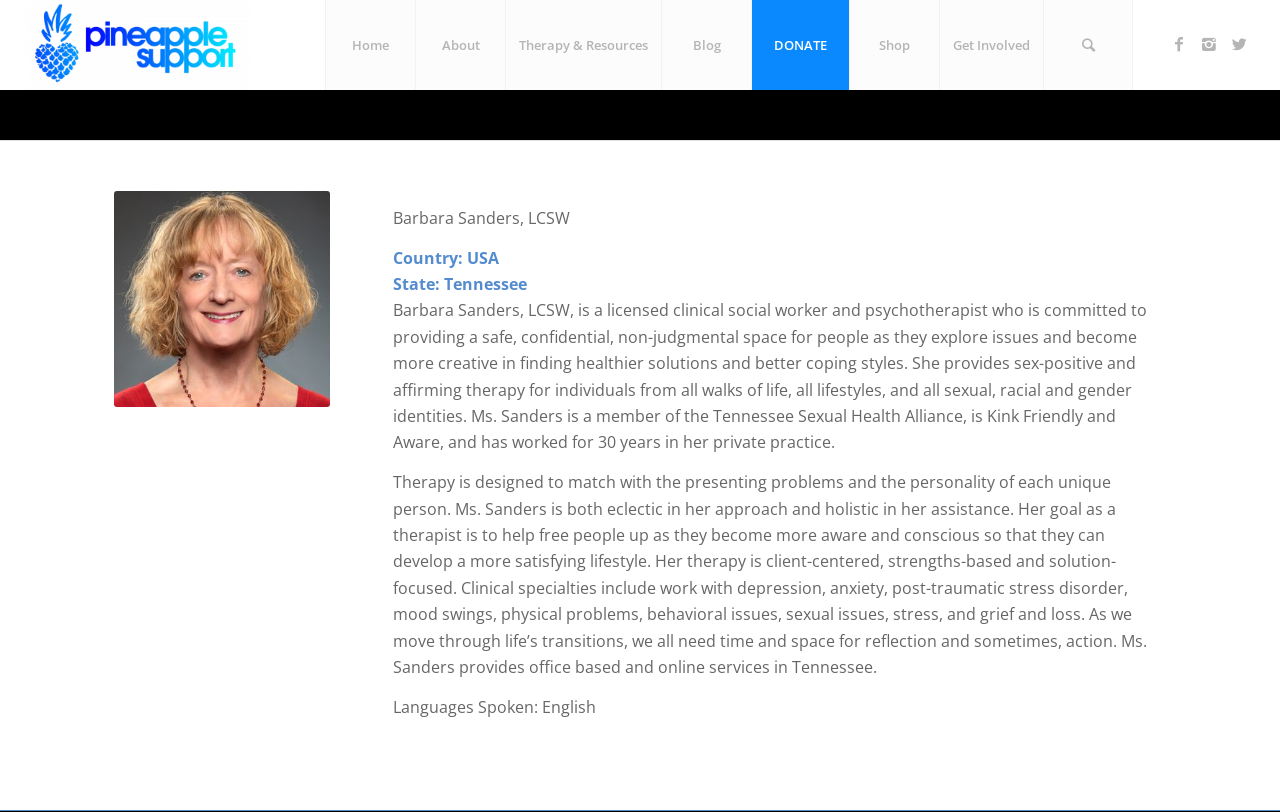Calculate the bounding box coordinates of the UI element given the description: "Home".

[0.254, 0.0, 0.325, 0.111]